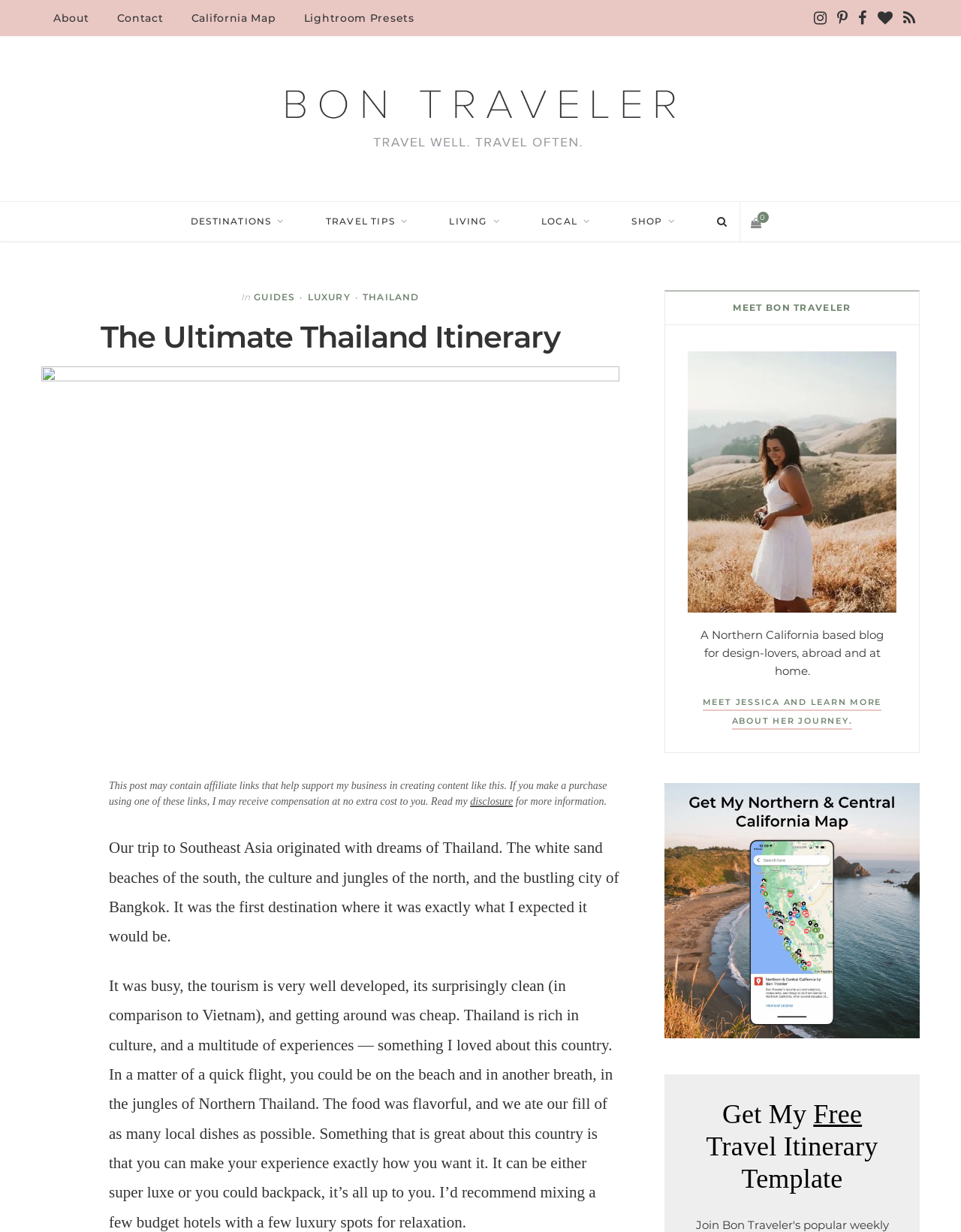Using the webpage screenshot and the element description Travel Tips, determine the bounding box coordinates. Specify the coordinates in the format (top-left x, top-left y, bottom-right x, bottom-right y) with values ranging from 0 to 1.

[0.319, 0.163, 0.444, 0.196]